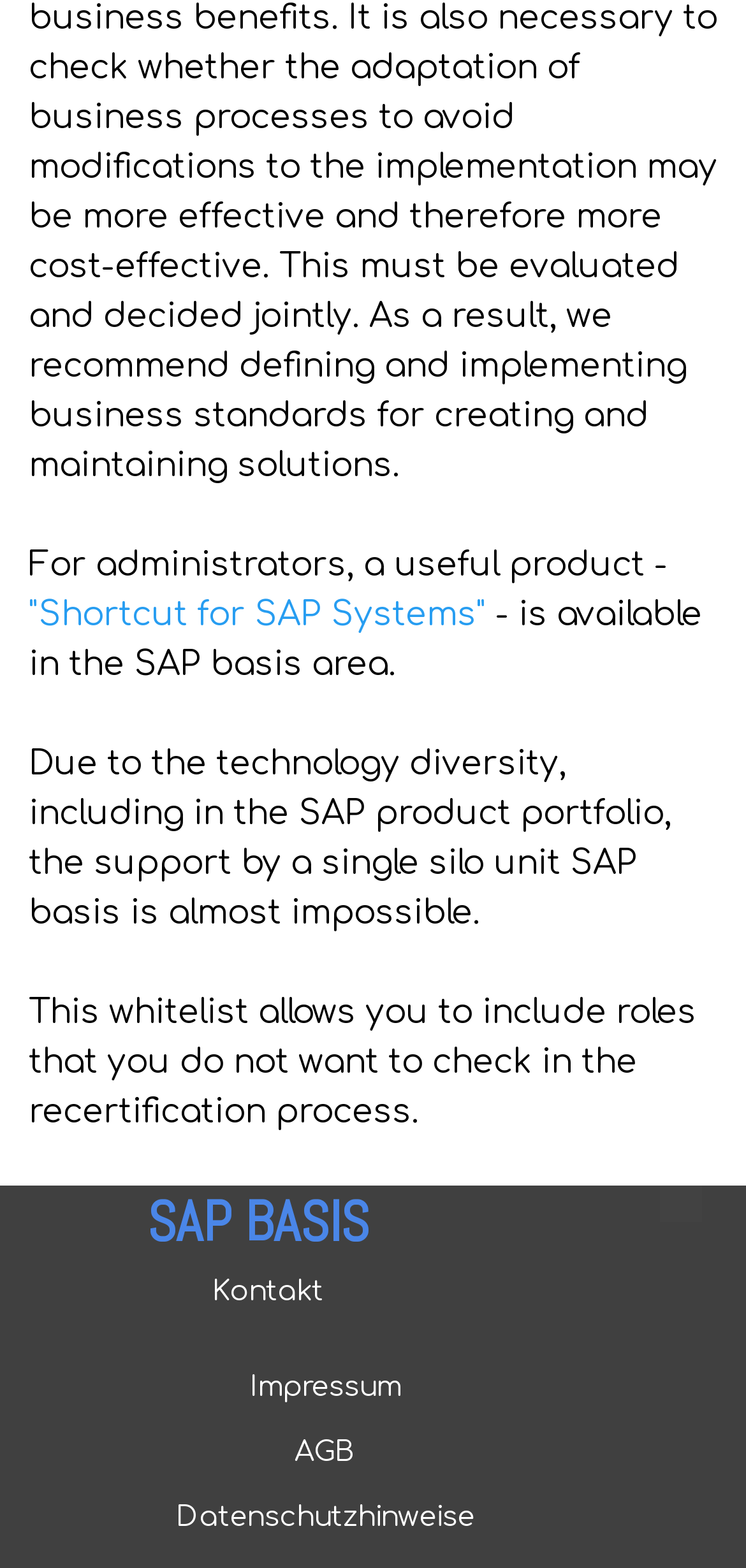What is available in the SAP basis area?
Offer a detailed and exhaustive answer to the question.

The text mentions that a useful product is available in the SAP basis area, but it does not specify what the product is or what it does.